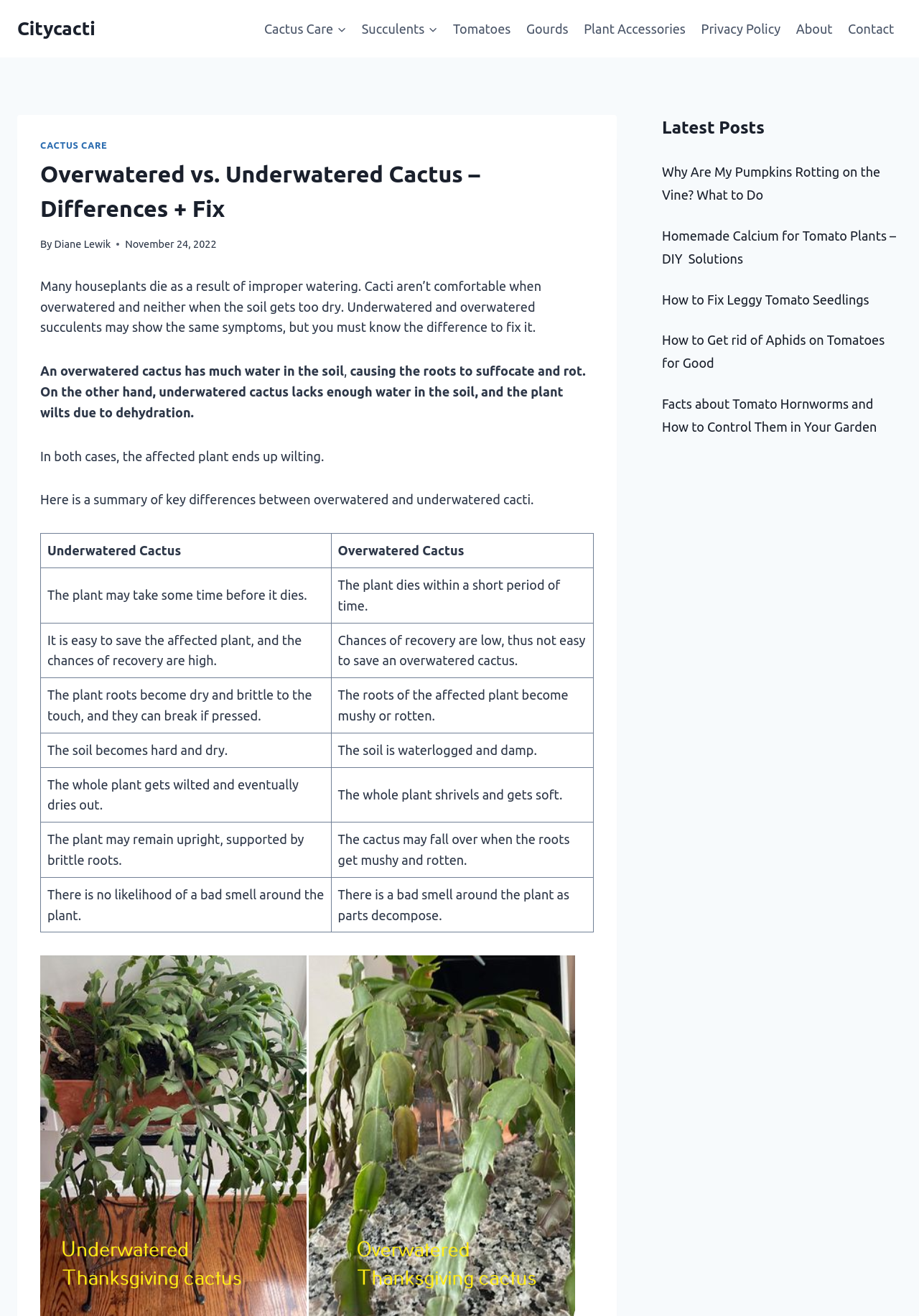Please find the bounding box coordinates of the element that needs to be clicked to perform the following instruction: "search for product data sheets". The bounding box coordinates should be four float numbers between 0 and 1, represented as [left, top, right, bottom].

None